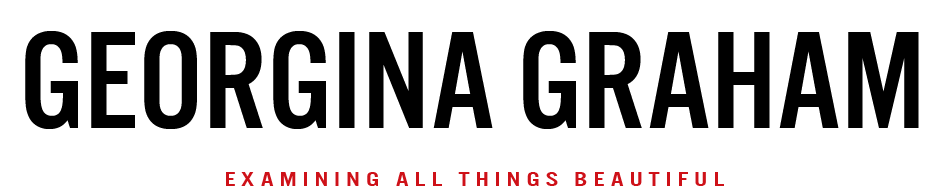What aesthetic does the typography and design of the image emphasize?
Your answer should be a single word or phrase derived from the screenshot.

Modern